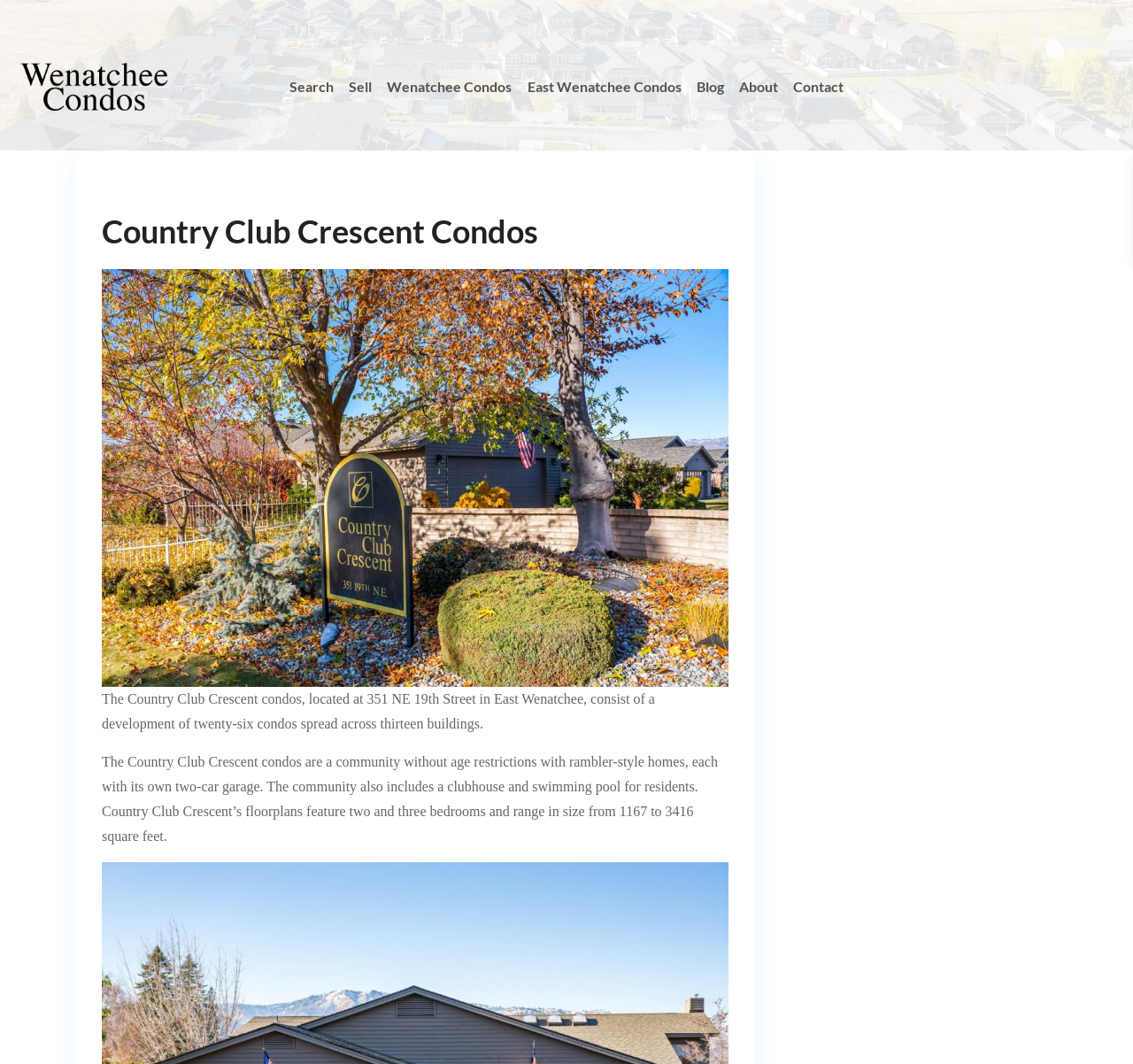Answer this question in one word or a short phrase: What is the address of the condos?

351 NE 19th Street